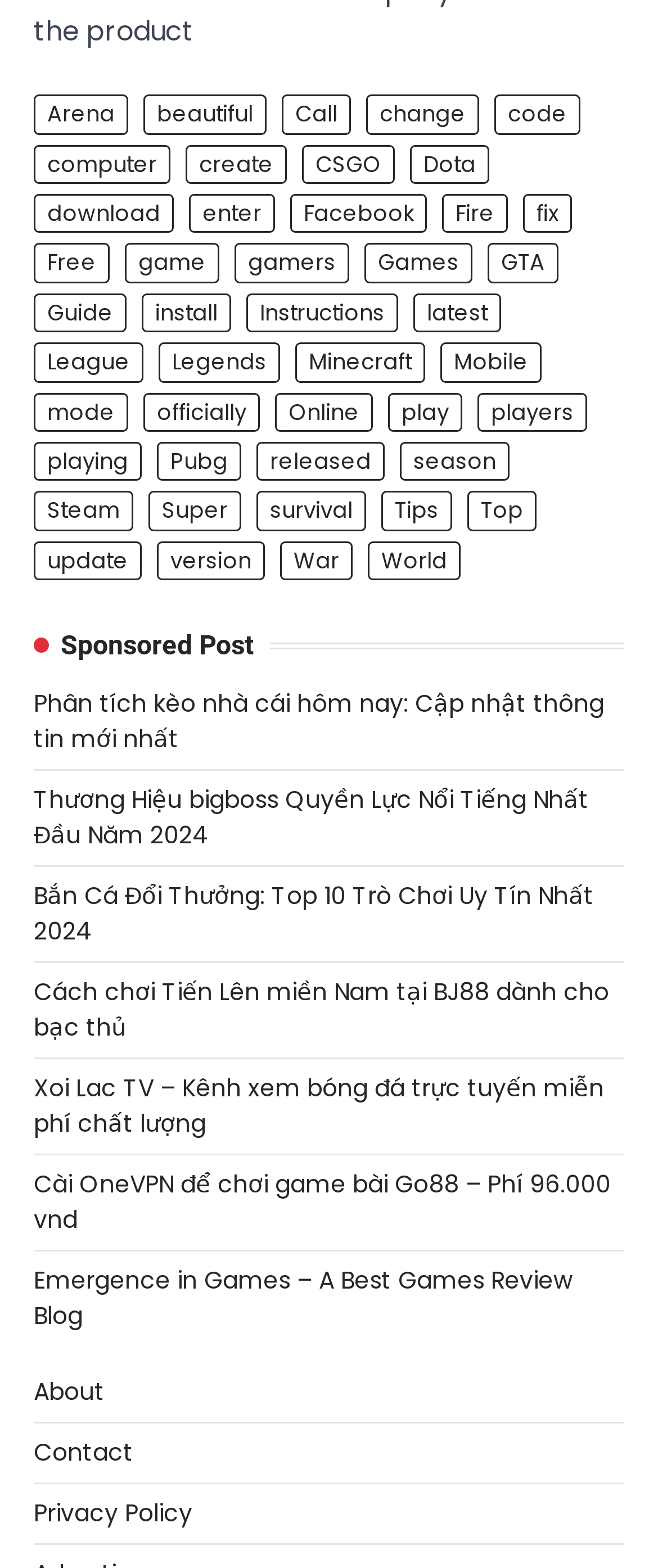Please mark the clickable region by giving the bounding box coordinates needed to complete this instruction: "View CEV".

None